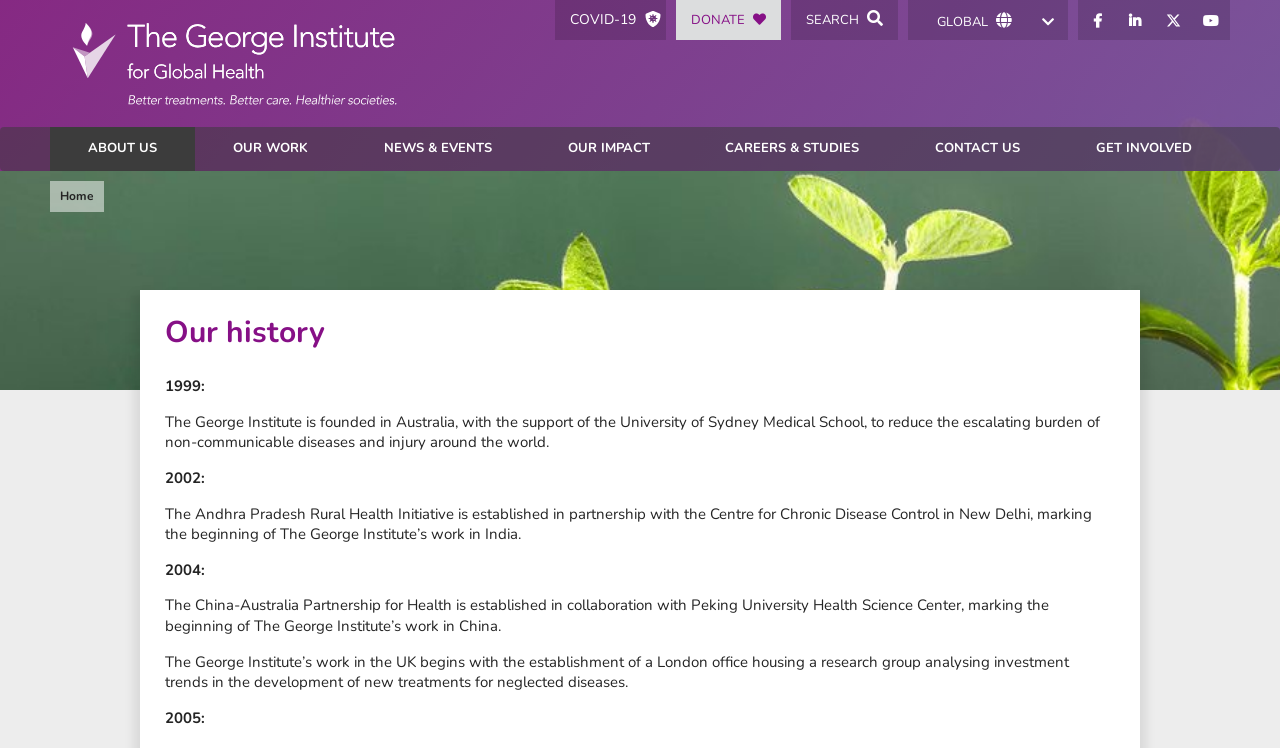Respond to the following question using a concise word or phrase: 
What is the name of the institute?

The George Institute